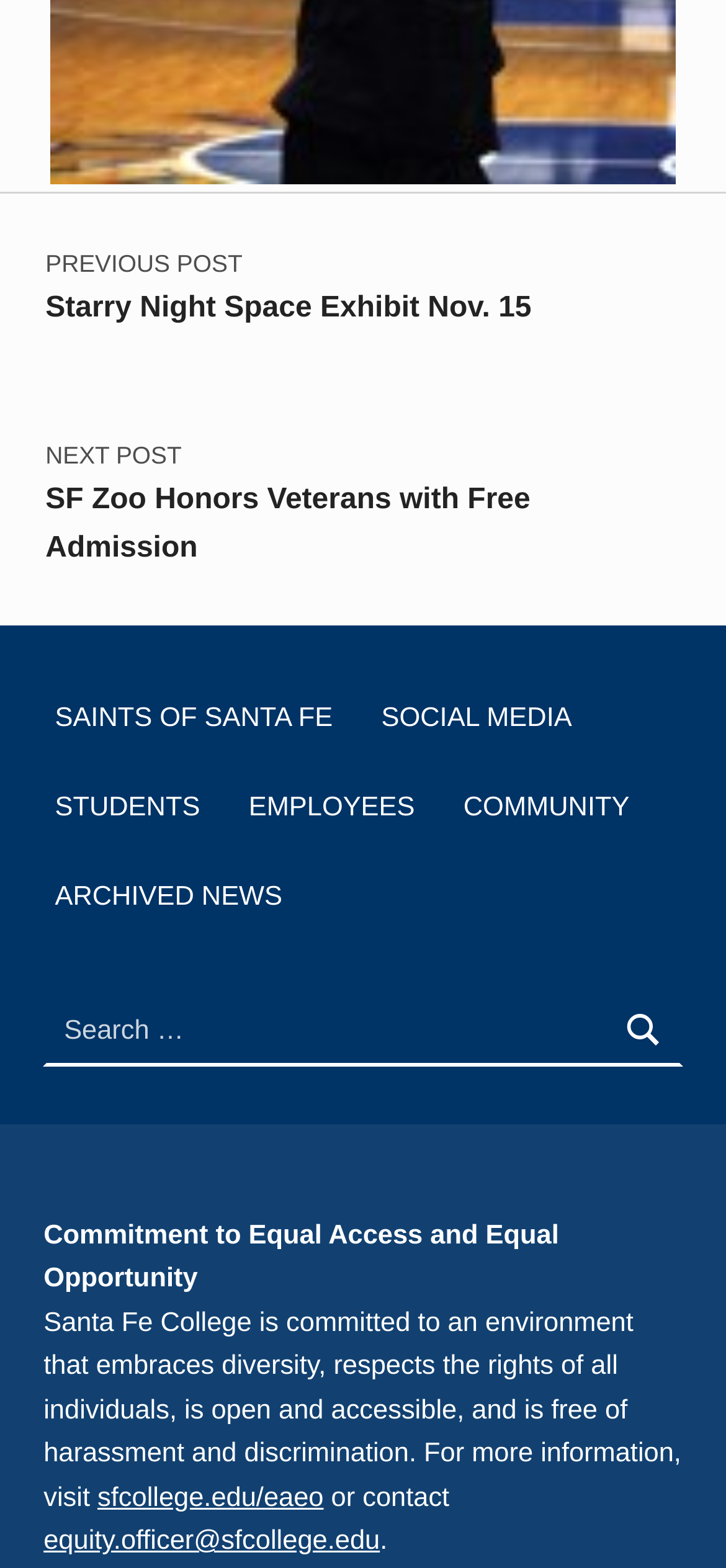Please answer the following question using a single word or phrase: 
What is the contact information for the equity officer?

equity.officer@sfcollege.edu